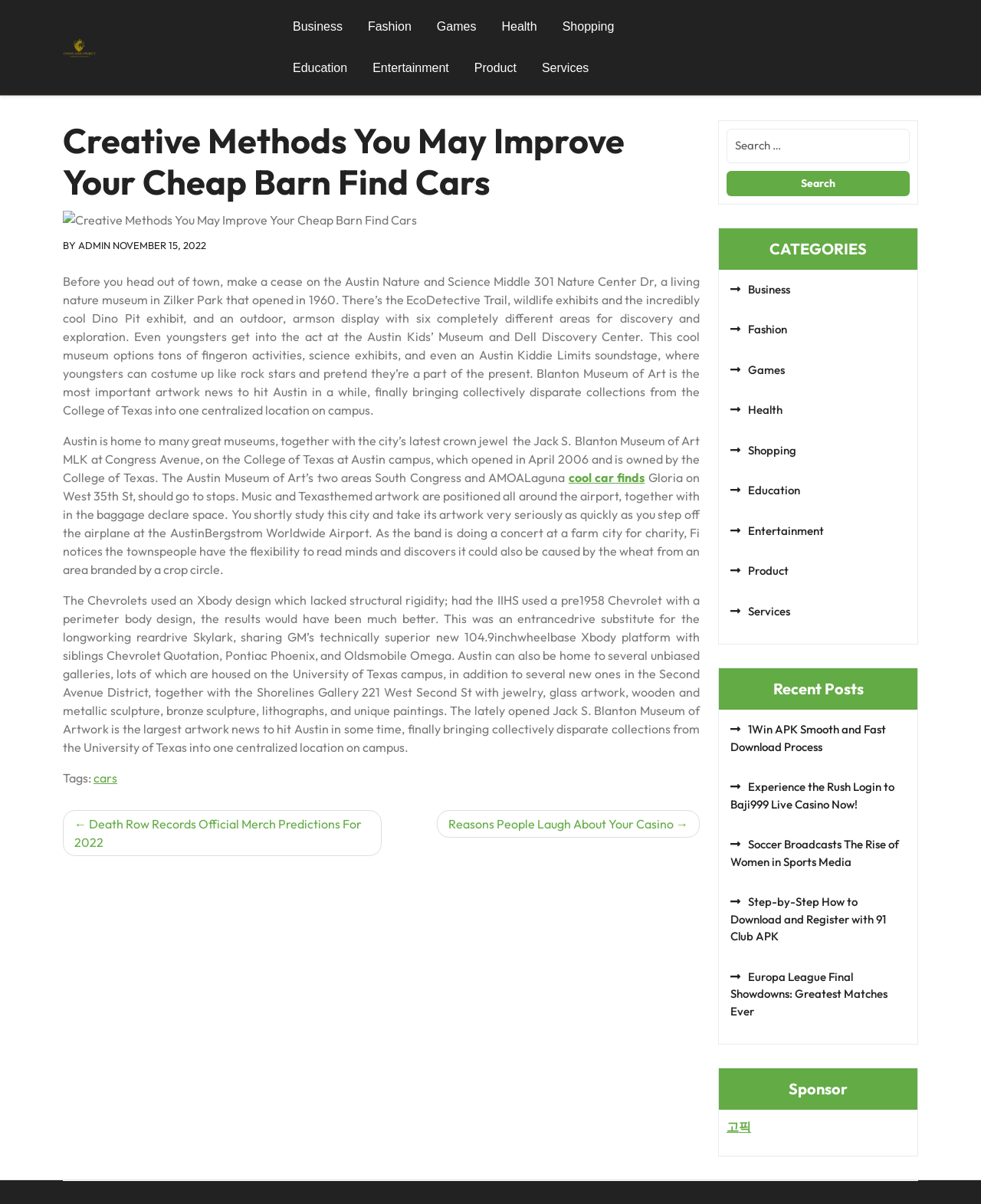For the following element description, predict the bounding box coordinates in the format (top-left x, top-left y, bottom-right x, bottom-right y). All values should be floating point numbers between 0 and 1. Description: name="s" placeholder="Search …"

[0.741, 0.107, 0.927, 0.135]